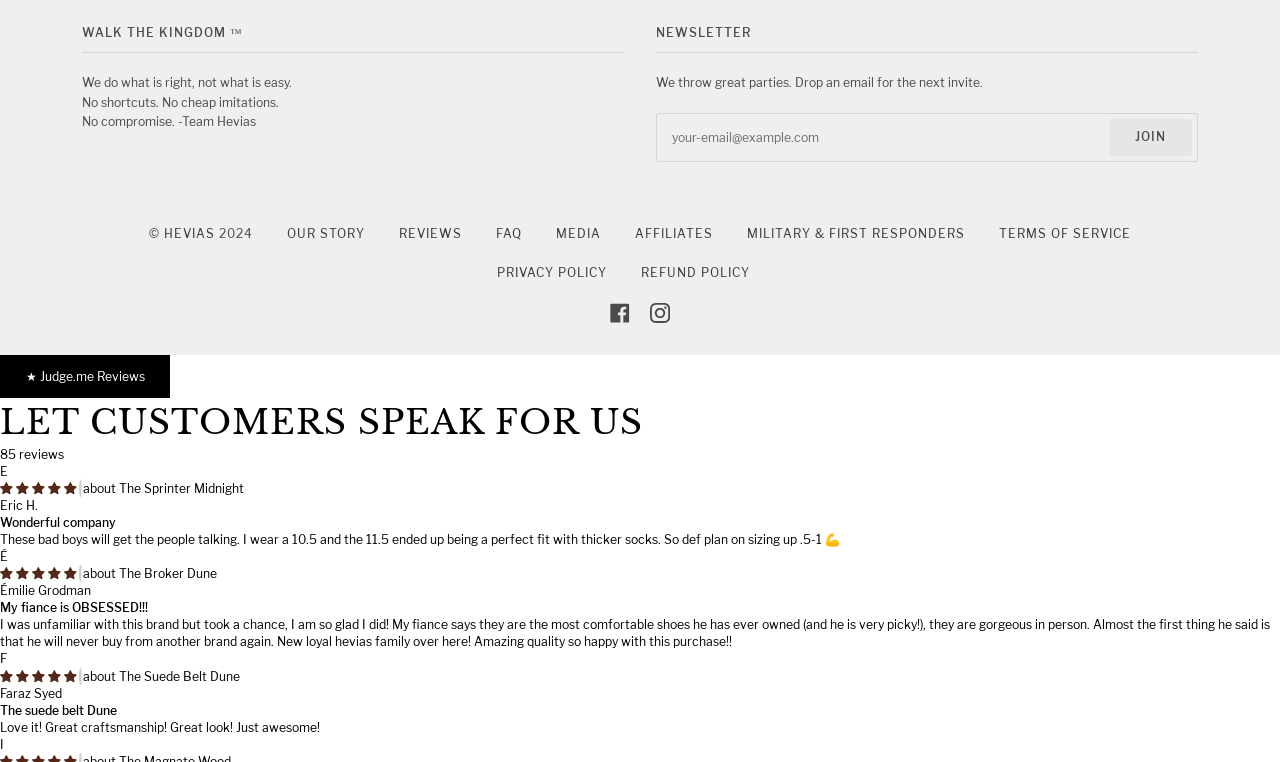Can you determine the bounding box coordinates of the area that needs to be clicked to fulfill the following instruction: "Click to open Judge.me floating reviews tab"?

[0.0, 0.466, 0.133, 0.522]